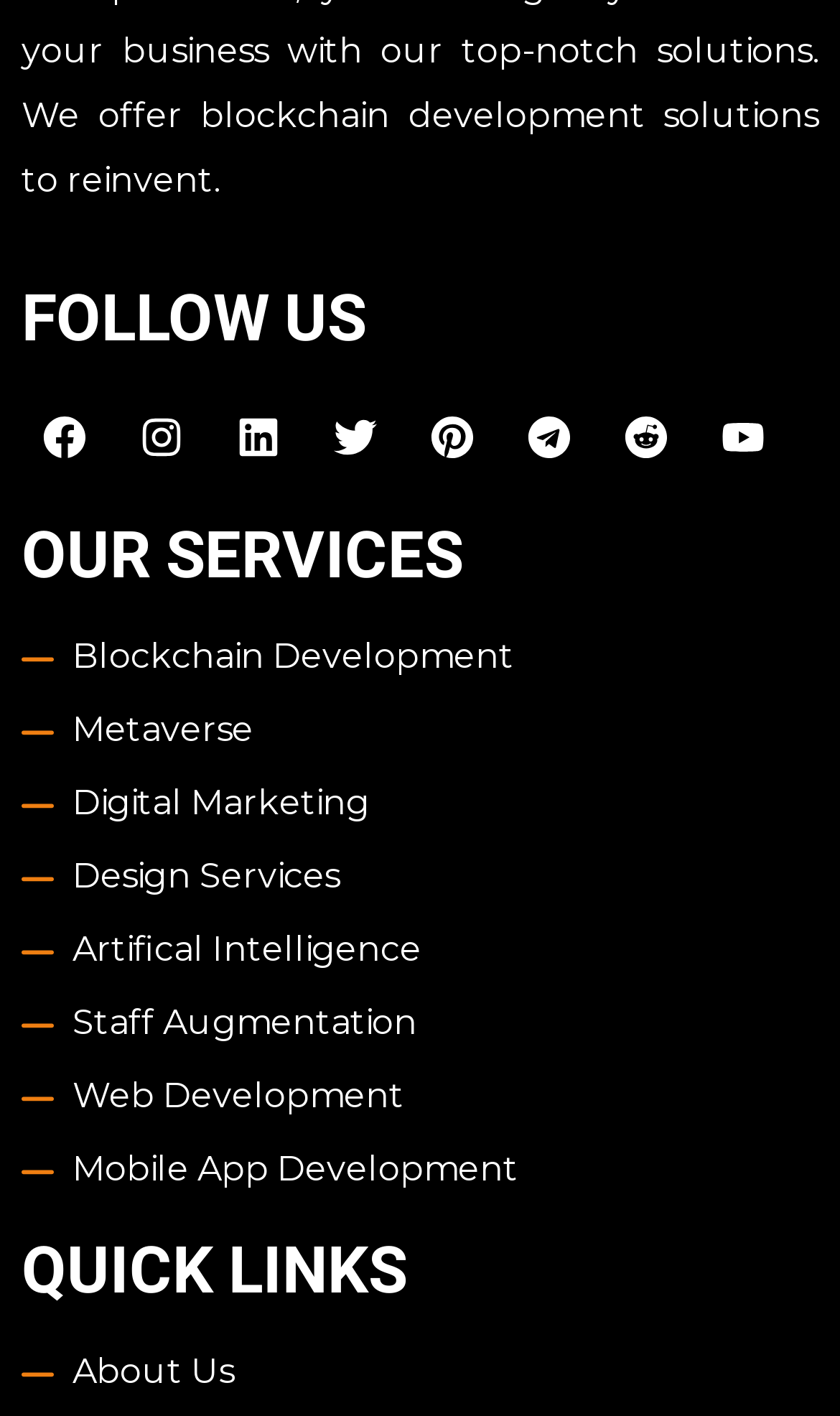What is the last link listed under 'QUICK LINKS'?
Please give a detailed and thorough answer to the question, covering all relevant points.

The last link listed under 'QUICK LINKS' is 'About Us', which is located at the bottom of the webpage.